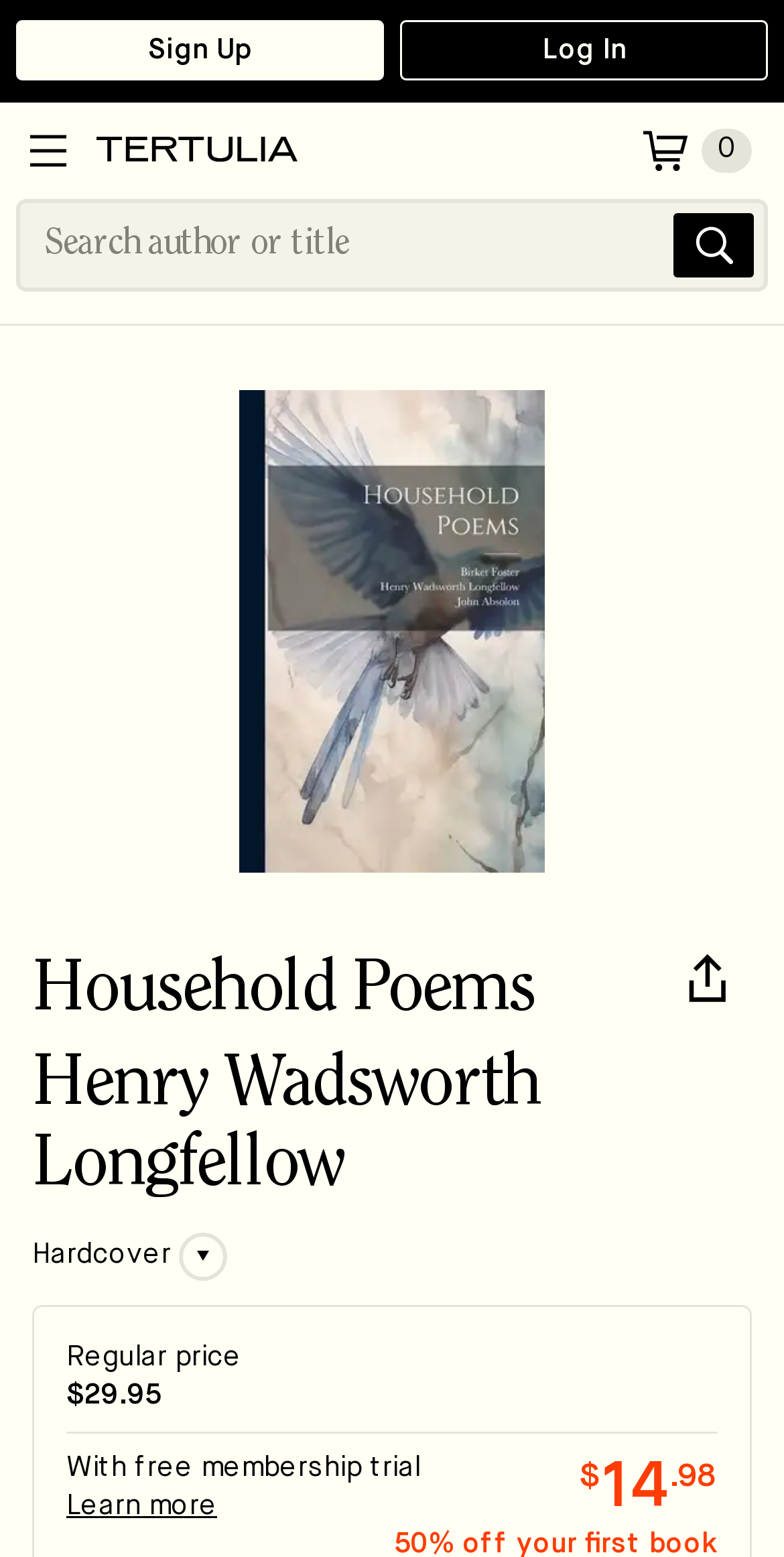Deliver a detailed narrative of the webpage's visual and textual elements.

This webpage is about a book titled "Household Poems" by Henry Wadsworth Longfellow. At the top, there are two buttons, "Sign Up" and "Log In", positioned side by side, with "Sign Up" on the left and "Log In" on the right. Next to them is a navigation menu icon, which is a small image of a menu icon. 

On the top-right corner, there is a Tertulia logo, which is an image, and a cart icon, which is also an image. Below the navigation menu icon, there is a search bar where users can input text to search for authors or titles. The search bar has a search icon button on the right side, which is an image.

Below the search bar, there is a link that reads "The co-op bookstore for avid readers". The main content of the page is a book cover image of "Household Poems" by Henry Wadsworth Longfellow, which takes up a significant portion of the page. 

Above the book cover image, there are two headings, "Household Poems" and "Henry Wadsworth Longfellow", positioned one below the other. To the right of the book cover image, there is a small image, and below it, there is a heading that reads "Hardcover". 

Further down, there are several lines of text, including "Regular price", "$29.95", "With free membership trial", and a "Learn more" button. On the right side of these lines of text, there is a price tag that reads "$14.98".